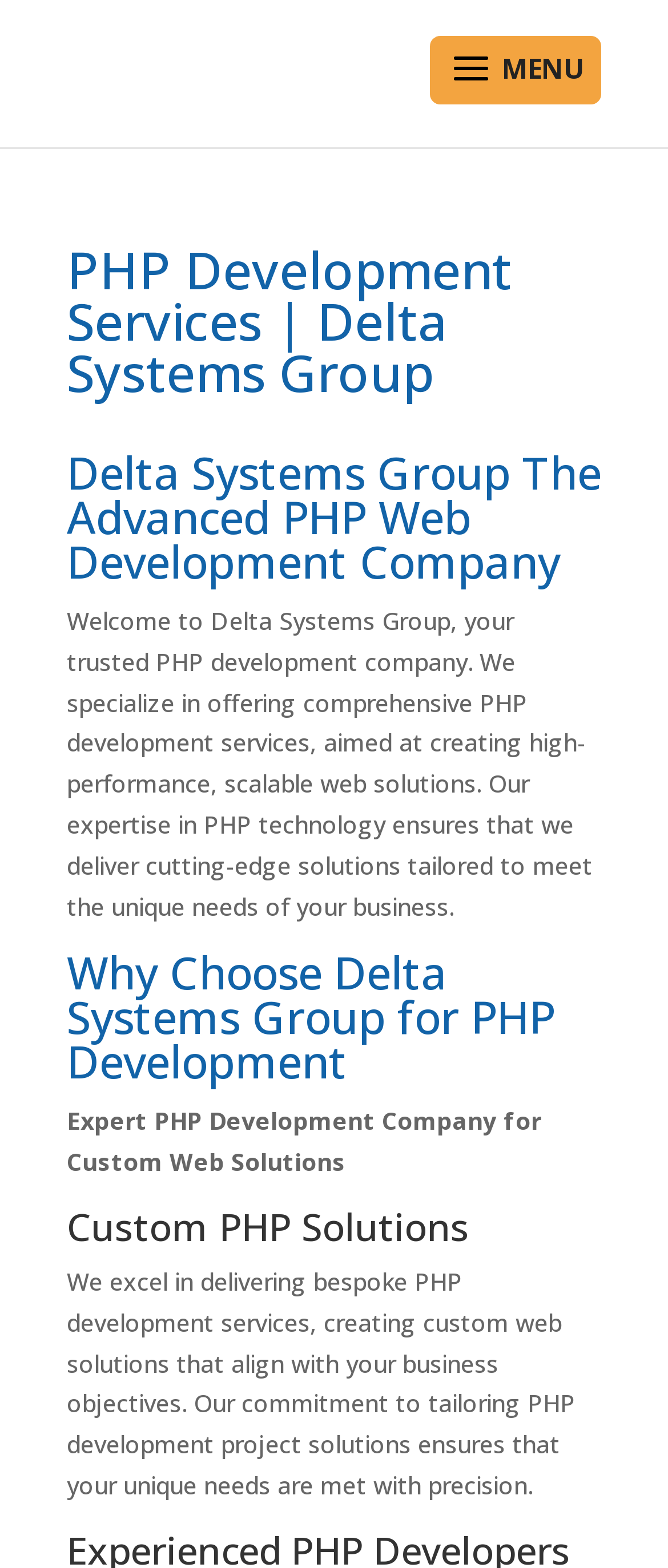Based on the image, please respond to the question with as much detail as possible:
What is the benefit of choosing Delta Systems Group?

I determined the benefit of choosing Delta Systems Group by looking at the static text element 'Our commitment to tailoring PHP development project solutions ensures that your unique needs are met with precision.', which suggests that the company can meet the unique business needs of its clients.